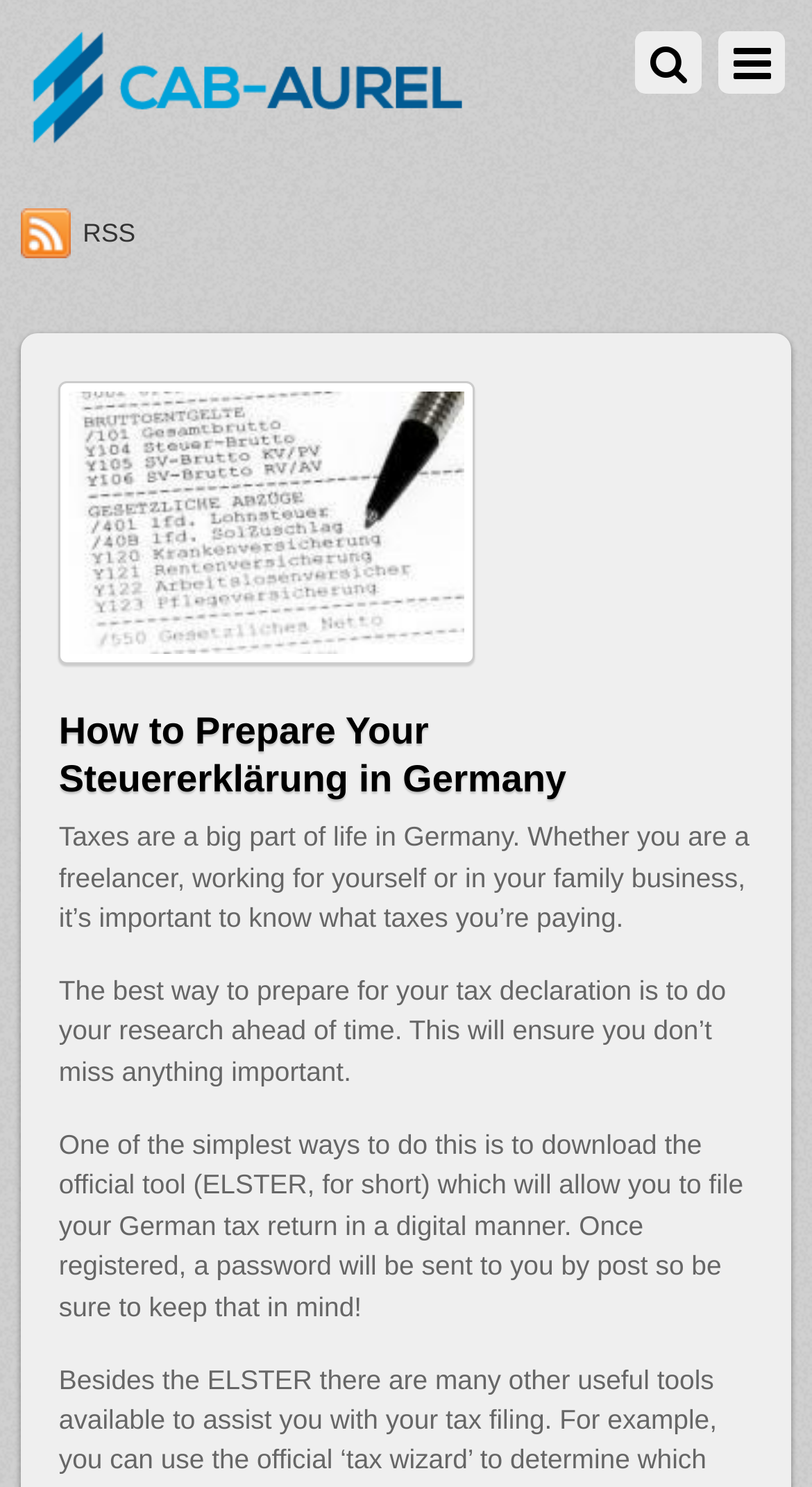Respond to the question below with a single word or phrase:
What will be sent by post after registering for ELSTER?

A password